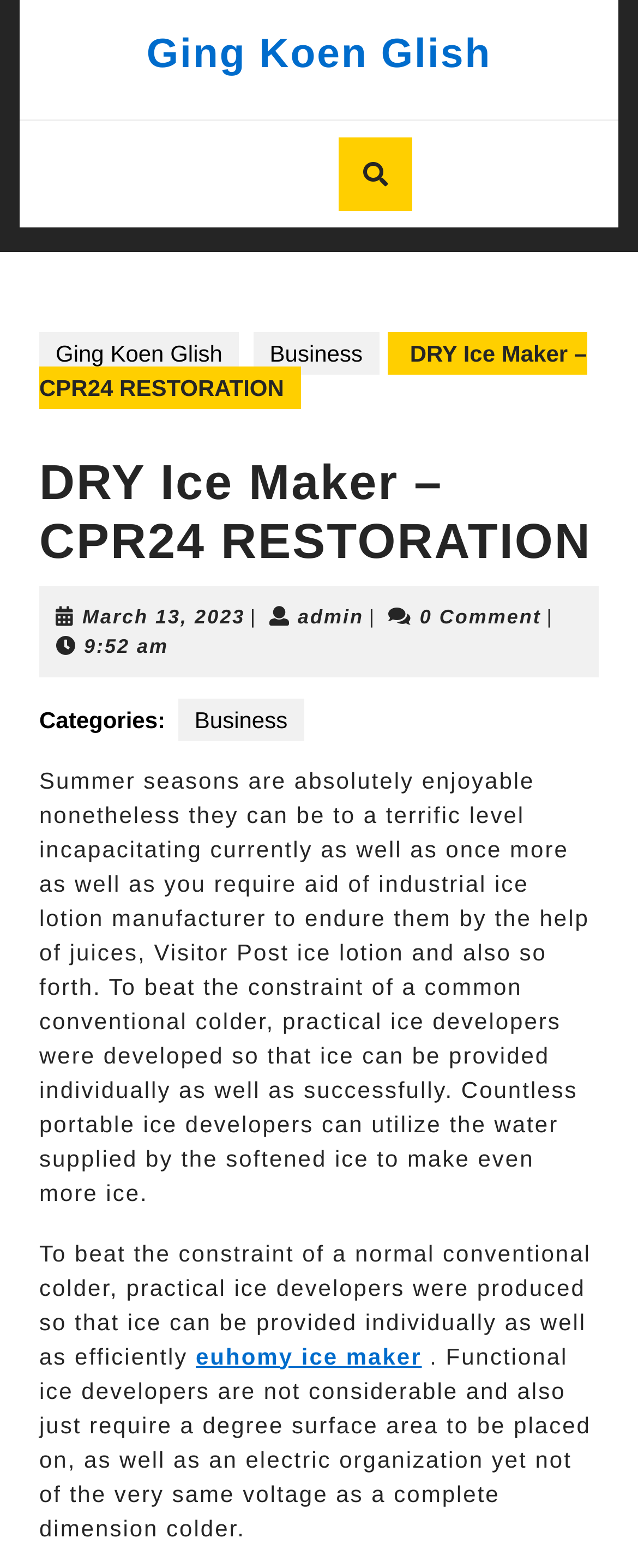Please respond in a single word or phrase: 
What is the time the article was posted?

9:52 am